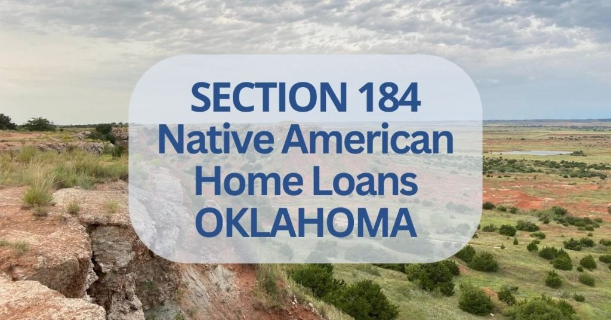What is the primary purpose of the Section 184 Loan program?
Provide a fully detailed and comprehensive answer to the question.

The program is designed specifically to assist Native American and Alaska Native families in purchasing homes, making it a crucial resource for many within these communities.